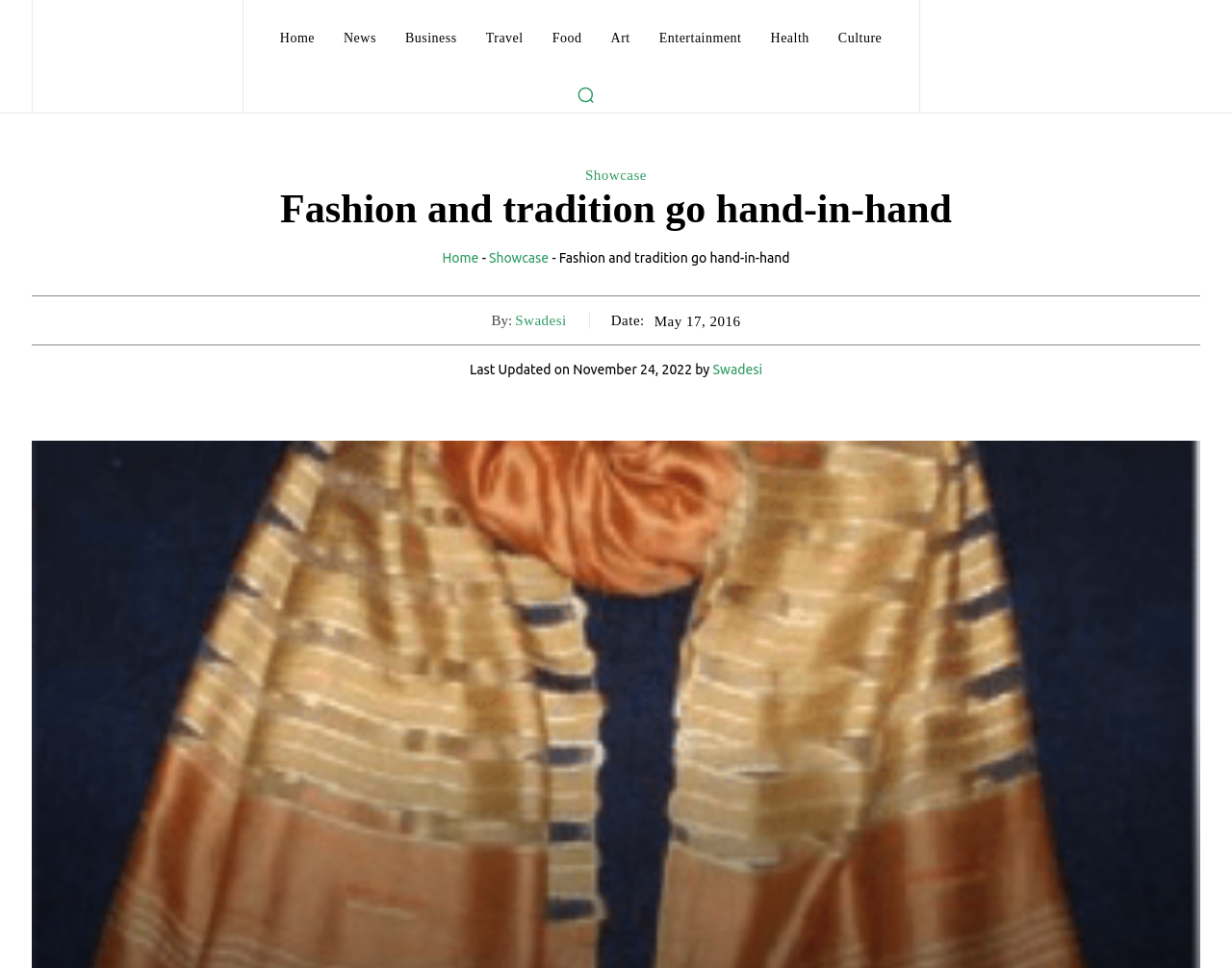Your task is to find and give the main heading text of the webpage.

Fashion and tradition go hand-in-hand